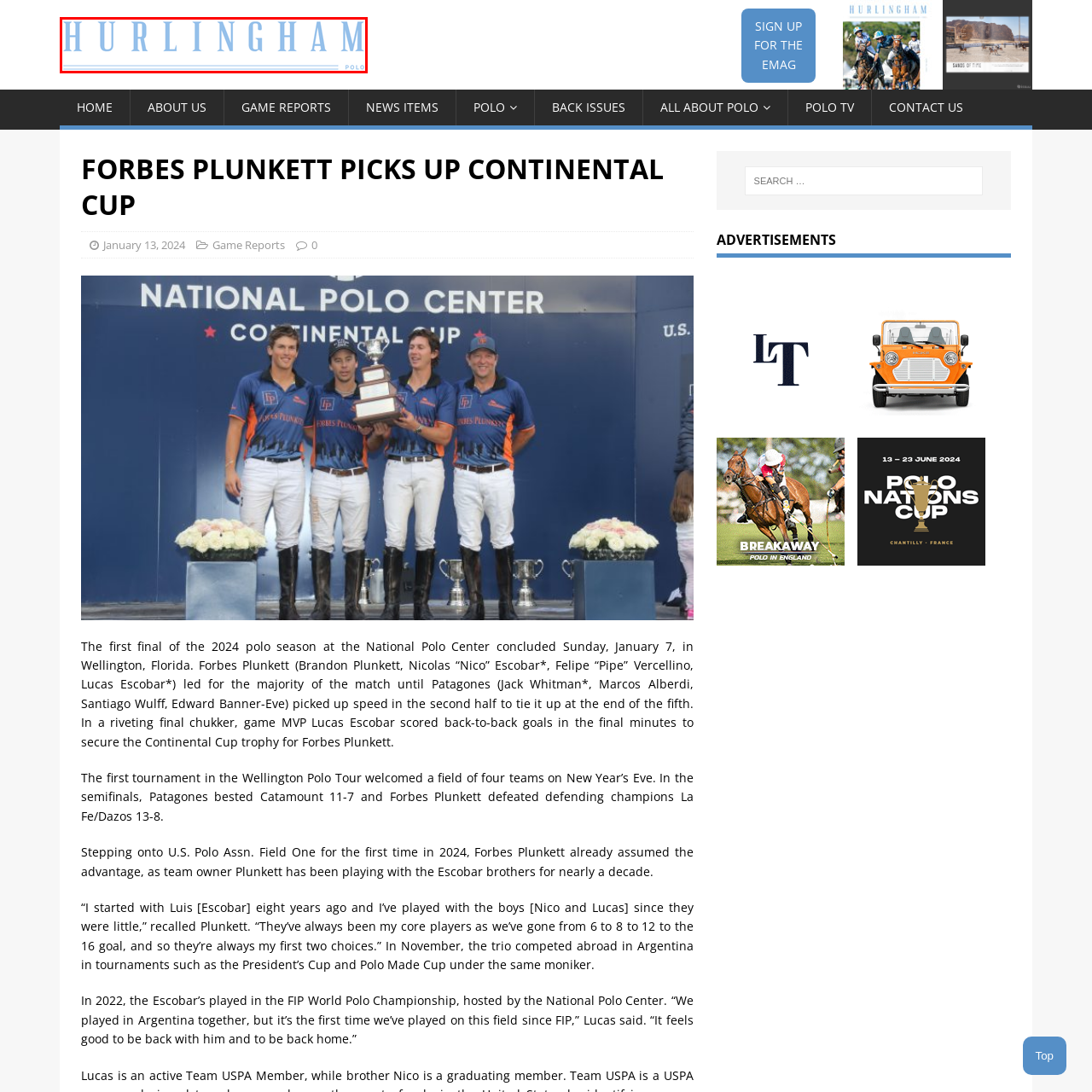Detail the features and elements seen in the red-circled portion of the image.

The image features the logo of Hurlingham Polo, characterized by its elegant typography rendered in a soft blue color. The text prominently displays "Hurlingham" in a stylish, elongated font, with "POLO" featured in a smaller size beneath it, maintaining a sophisticated and sporty aesthetic. This logo represents the esteemed Hurlingham Polo, known for its rich heritage and significance within the polo community. The design conveys a sense of luxury and tradition, encapsulating the essence of the sport.